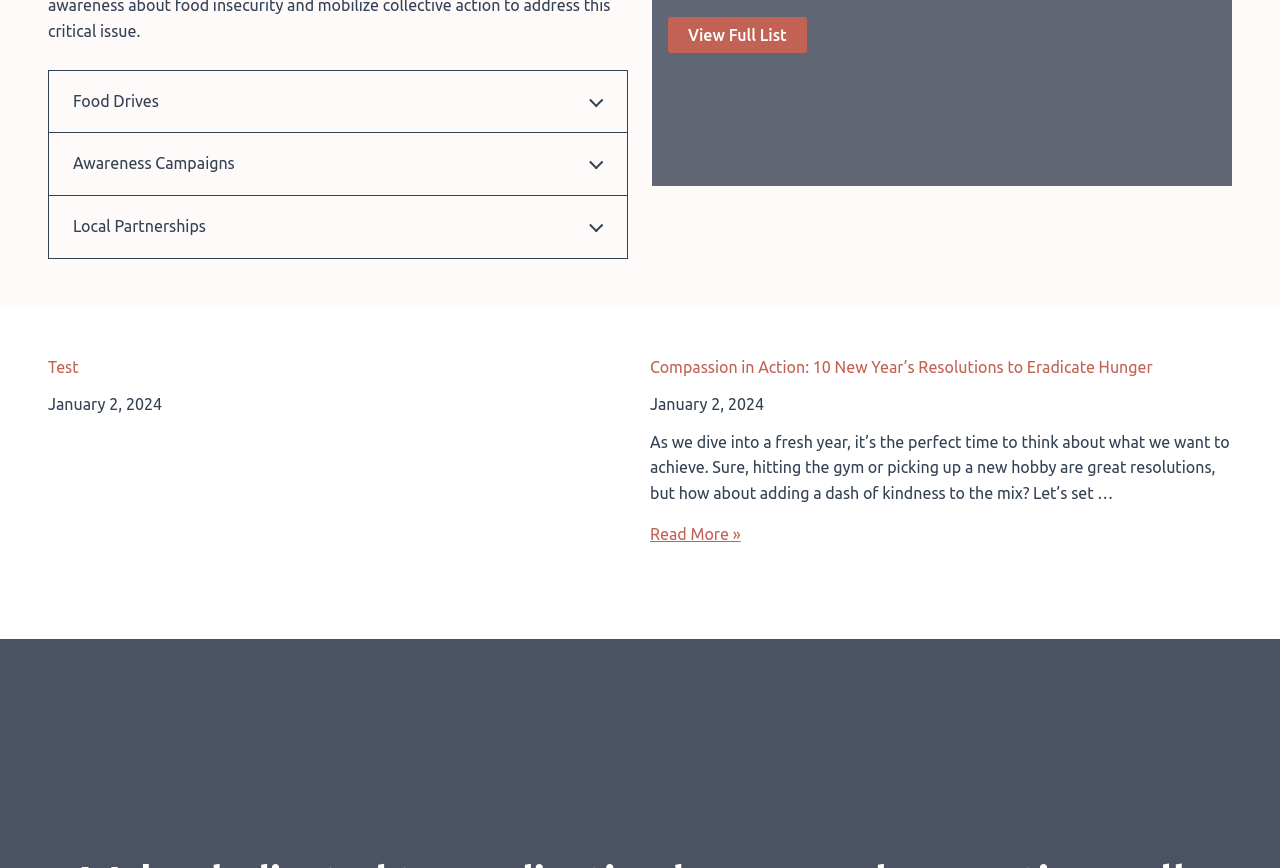Give the bounding box coordinates for the element described by: "Test".

[0.038, 0.412, 0.061, 0.433]